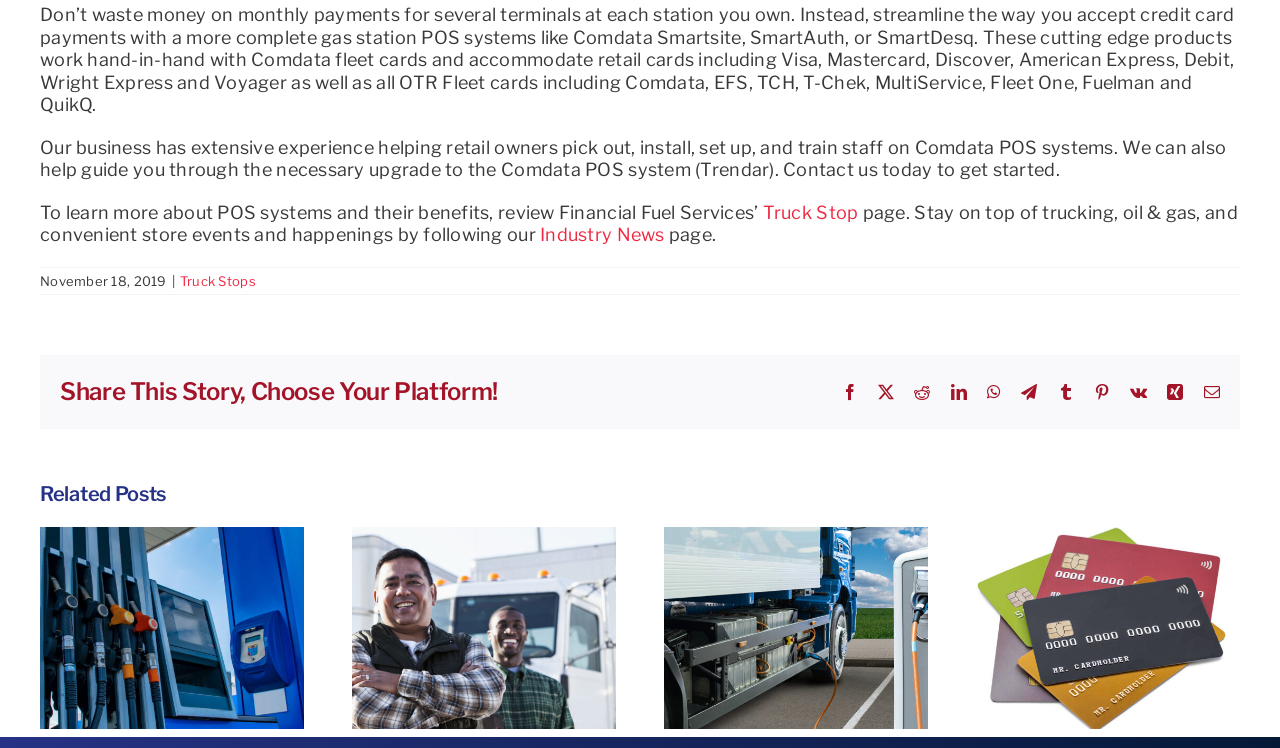Could you specify the bounding box coordinates for the clickable section to complete the following instruction: "Share this story on Facebook"?

[0.658, 0.513, 0.67, 0.535]